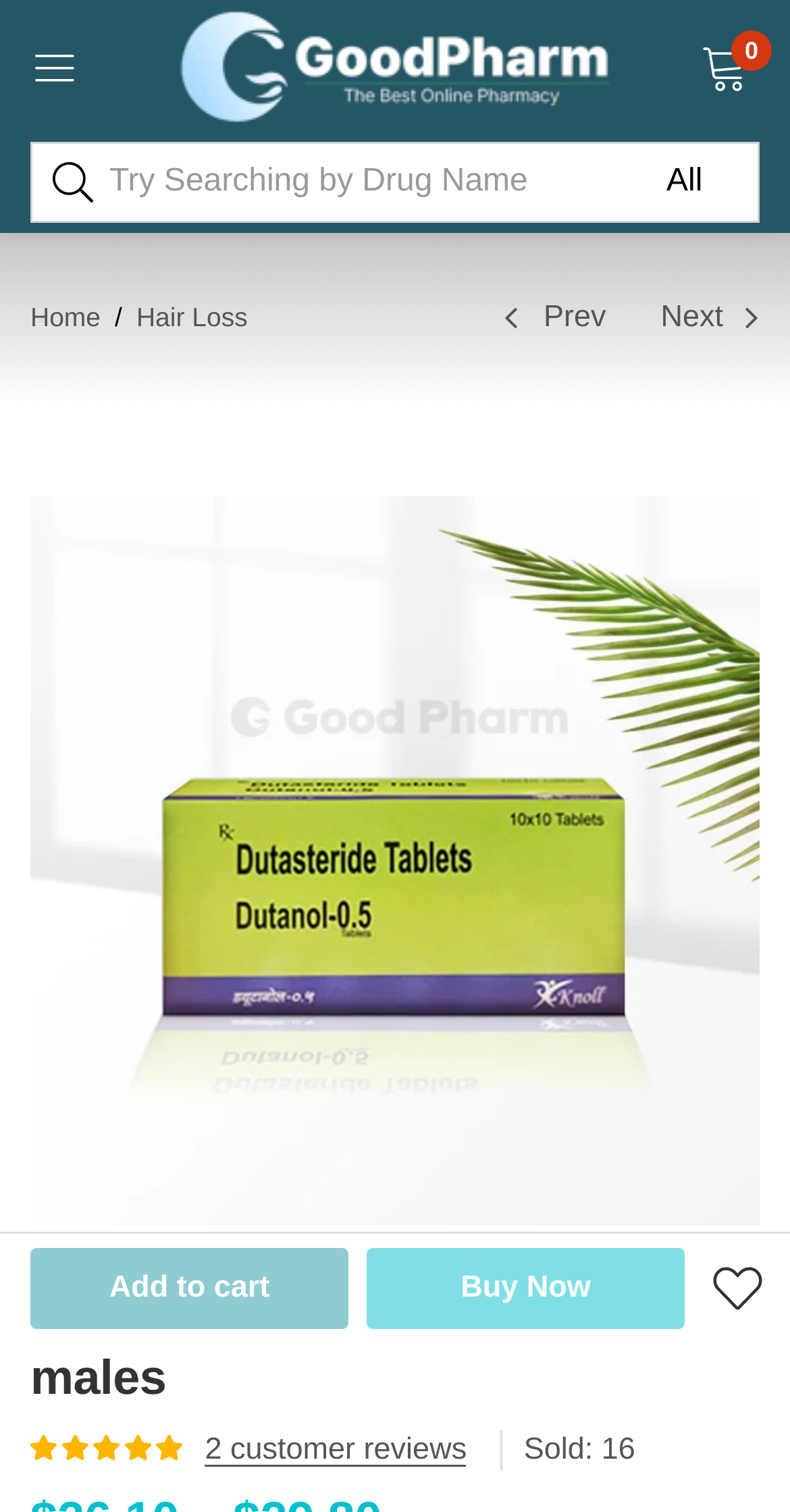Identify and provide the text of the main header on the webpage.

Dutasteride (Dutanol) 0.5mg for males